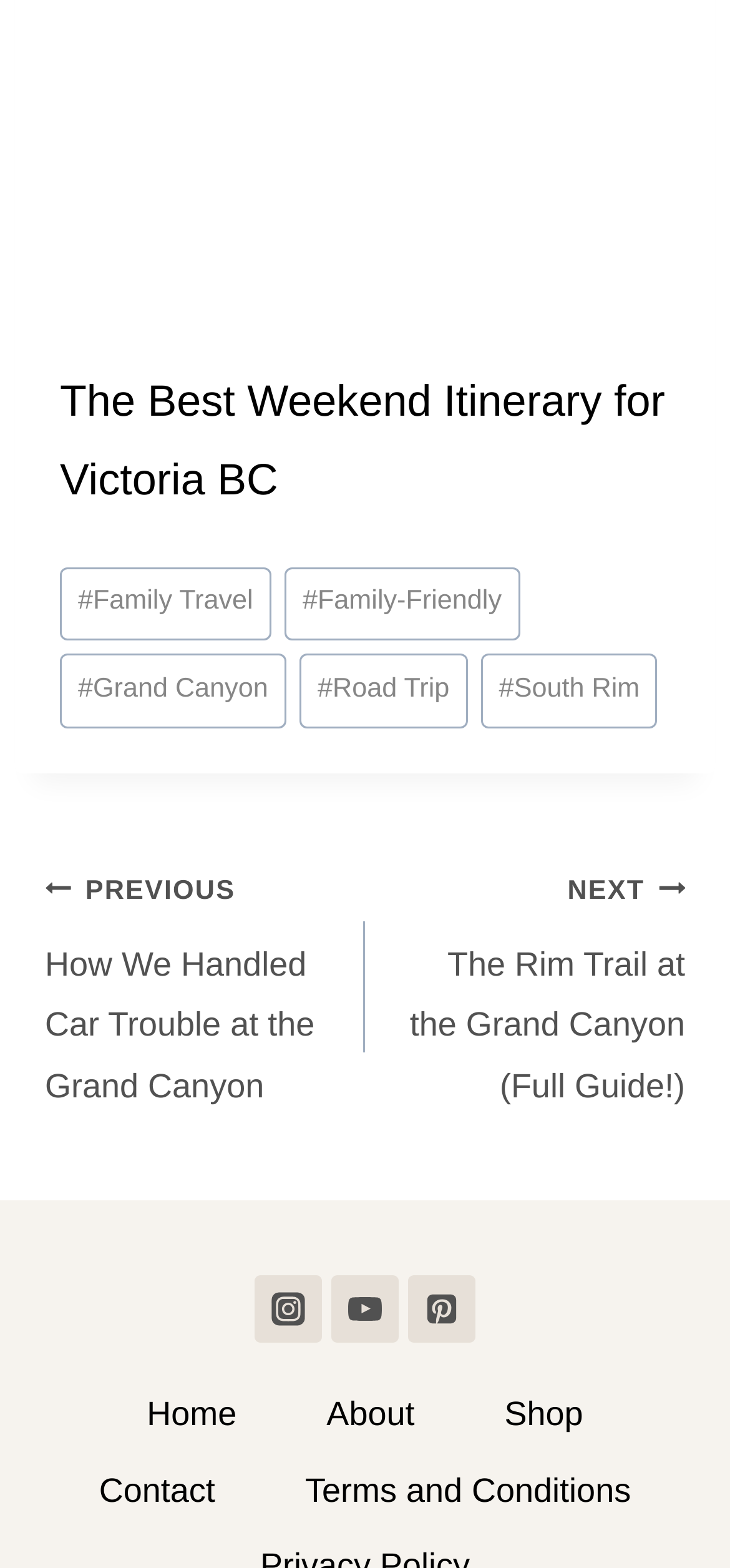Using the webpage screenshot, find the UI element described by #Family Travel. Provide the bounding box coordinates in the format (top-left x, top-left y, bottom-right x, bottom-right y), ensuring all values are floating point numbers between 0 and 1.

[0.082, 0.361, 0.371, 0.408]